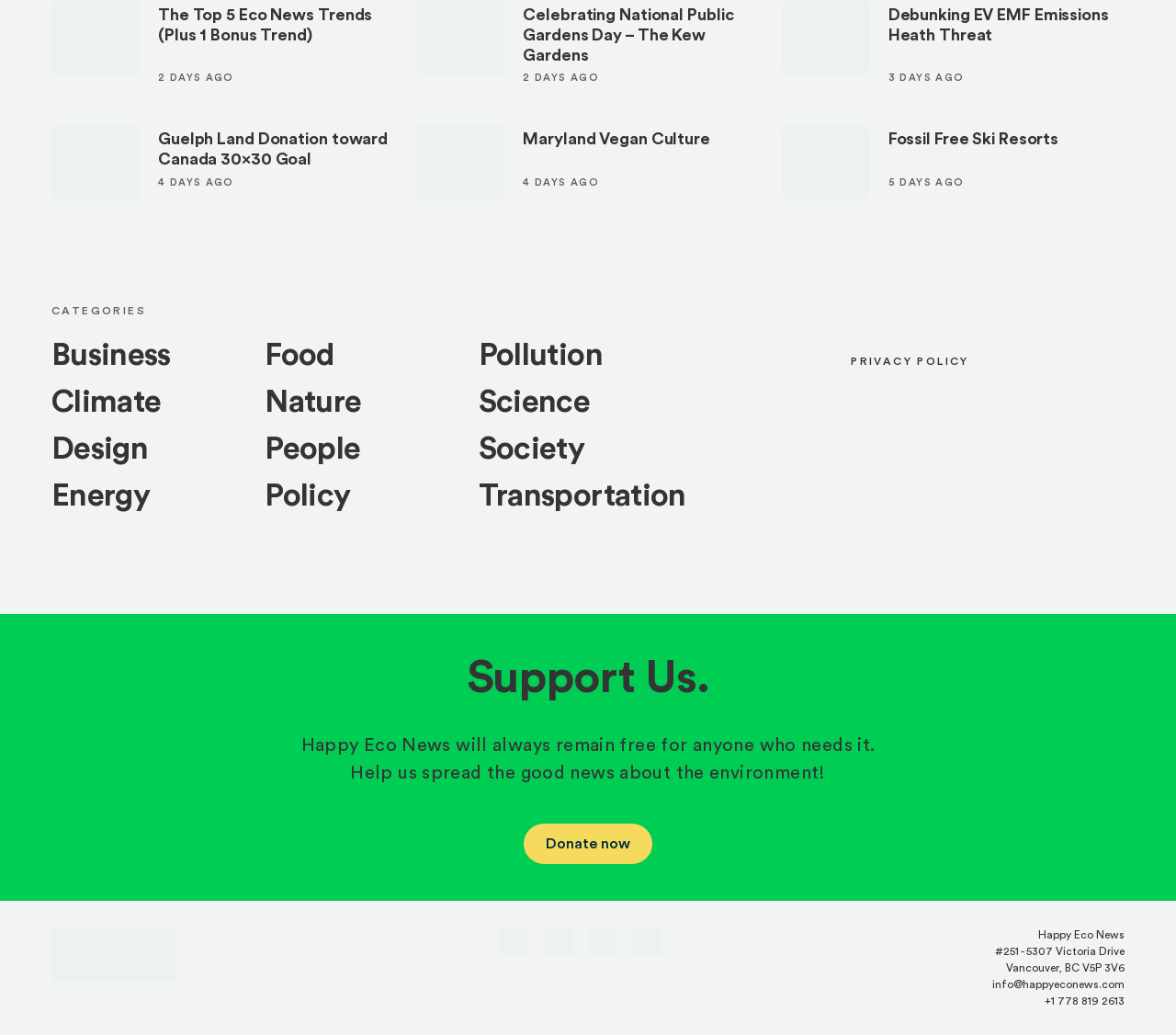Find and indicate the bounding box coordinates of the region you should select to follow the given instruction: "Read about eco news trends".

[0.044, 0.0, 0.335, 0.092]